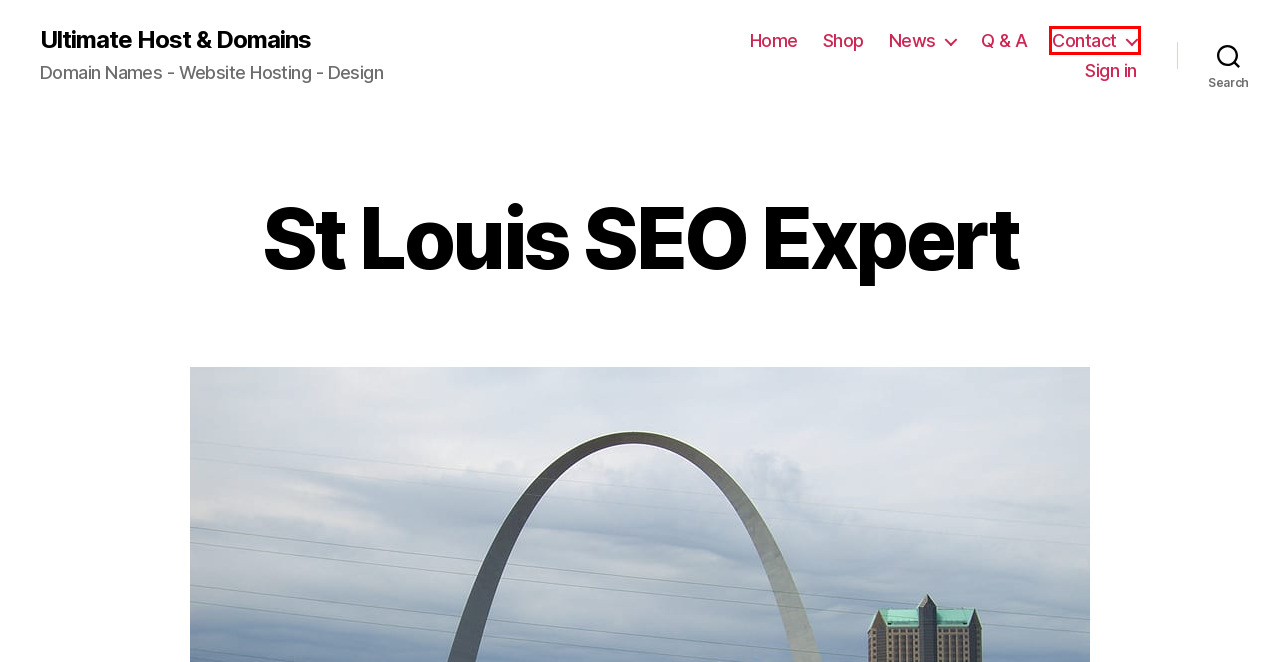Examine the screenshot of a webpage with a red bounding box around an element. Then, select the webpage description that best represents the new page after clicking the highlighted element. Here are the descriptions:
A. List of Accredited Registrars
B. Ultimate Host & Domains | Domain Names - Website Hosting
C. Ultimate Hostings & Domains
D. Sitemap | Ultimate Host & Domains
E. Ultimate Hosting & Domain Names - Company & Industry News
F. Contact | Ultimate Hosting | Web Design | Hosting | Seo
G. Q & A | Ultimate Host & Domains
H. DNS Security Threat Mitigation Program - ICANN

F